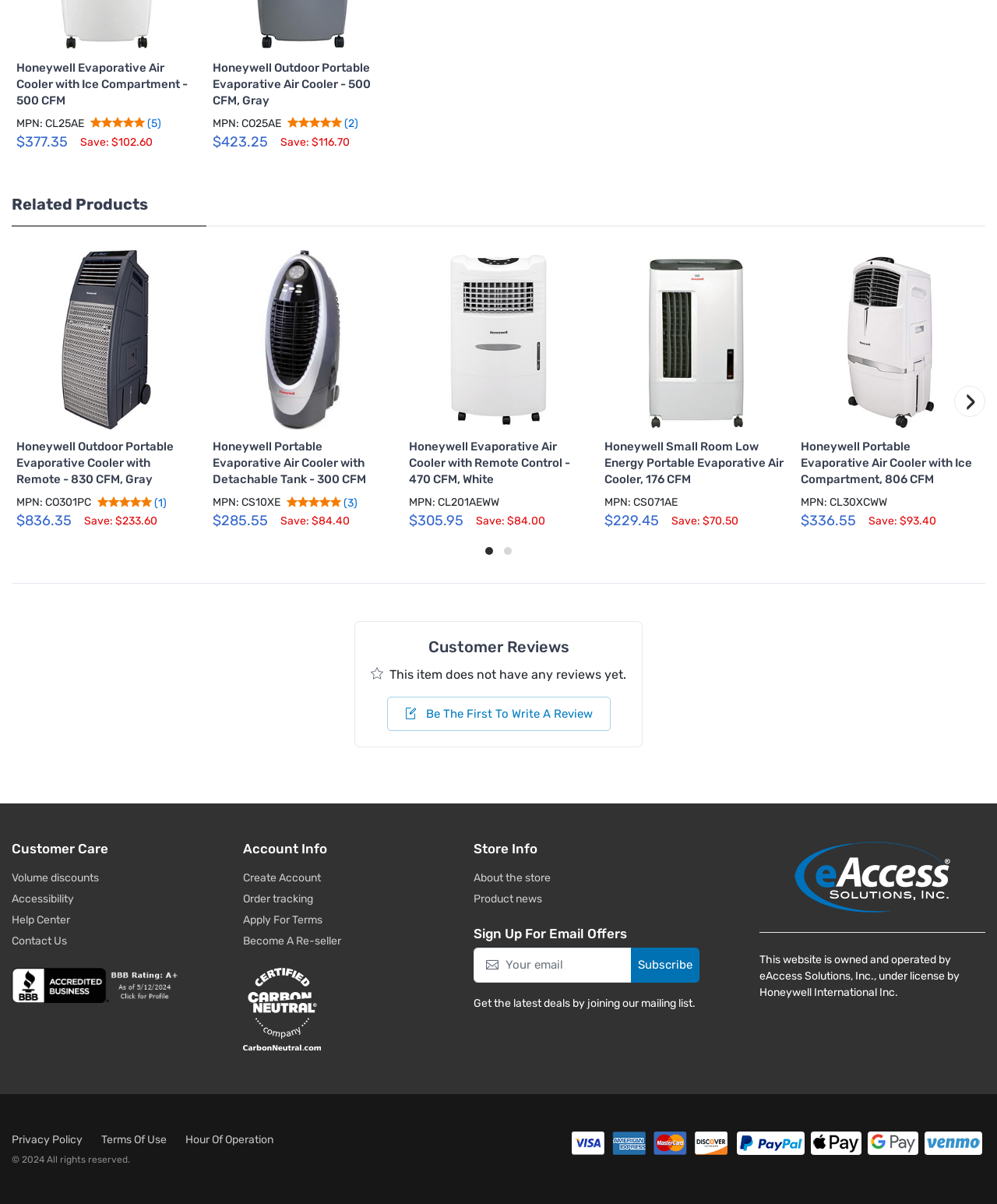Determine the bounding box for the UI element described here: "aria-label="Move To Next Slide"".

[0.481, 0.451, 0.5, 0.464]